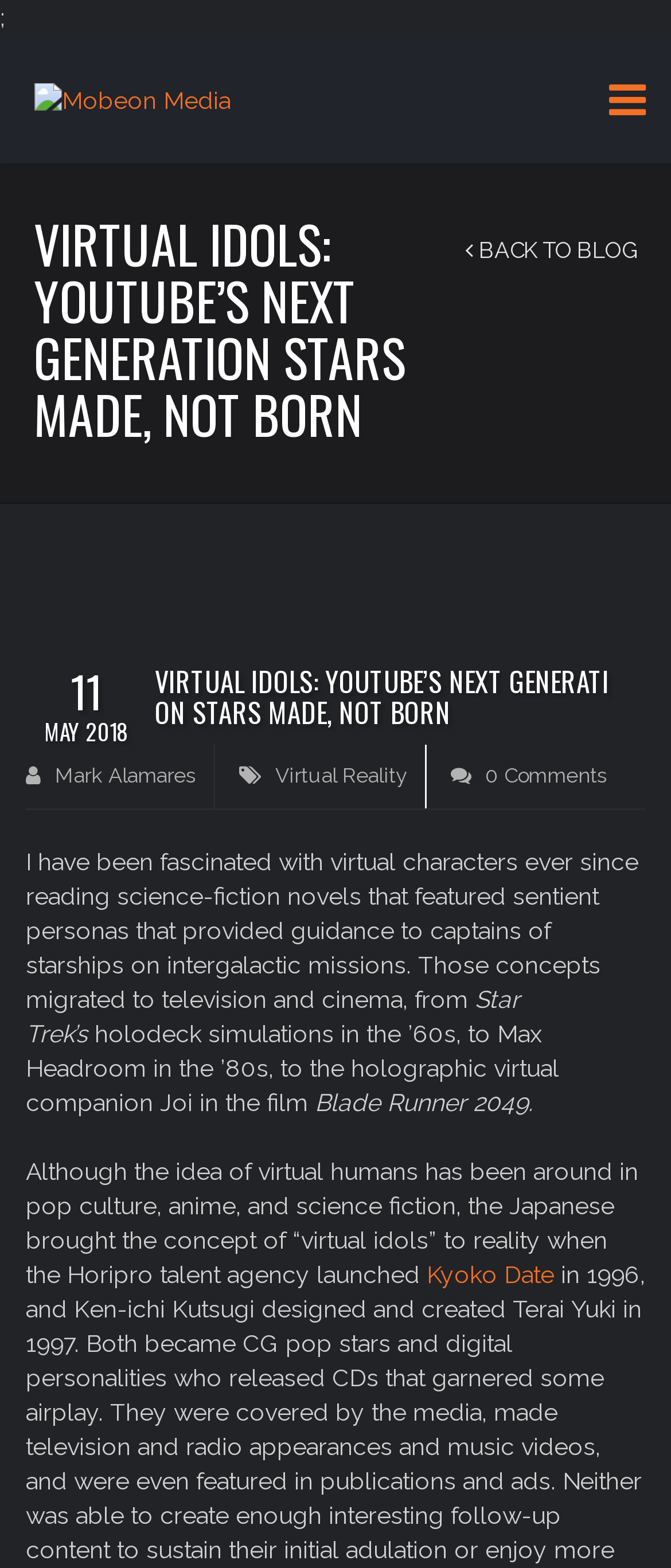Refer to the screenshot and give an in-depth answer to this question: What is the topic of the article?

The answer can be found in the heading elements that contain the title of the article. The text states 'VIRTUAL IDOLS: YOUTUBE’S NEXT GENERATION STARS MADE, NOT BORN'.